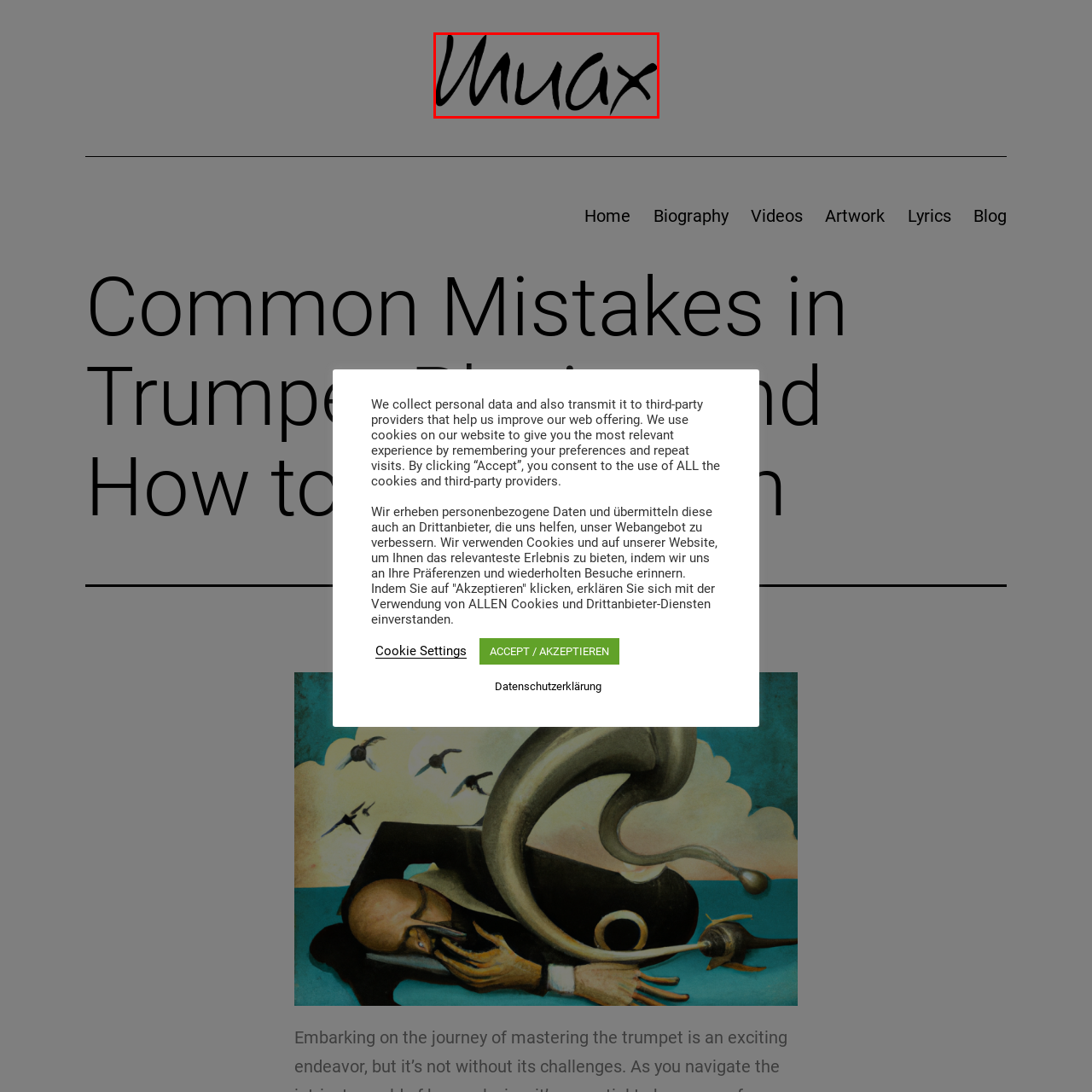Focus your attention on the image enclosed by the red boundary and provide a thorough answer to the question that follows, based on the image details: What typeface is used for the logo?

The logo features the name 'Muax' prominently in a bold, black typeface, which reinforces brand identity and captures the attention of viewers.